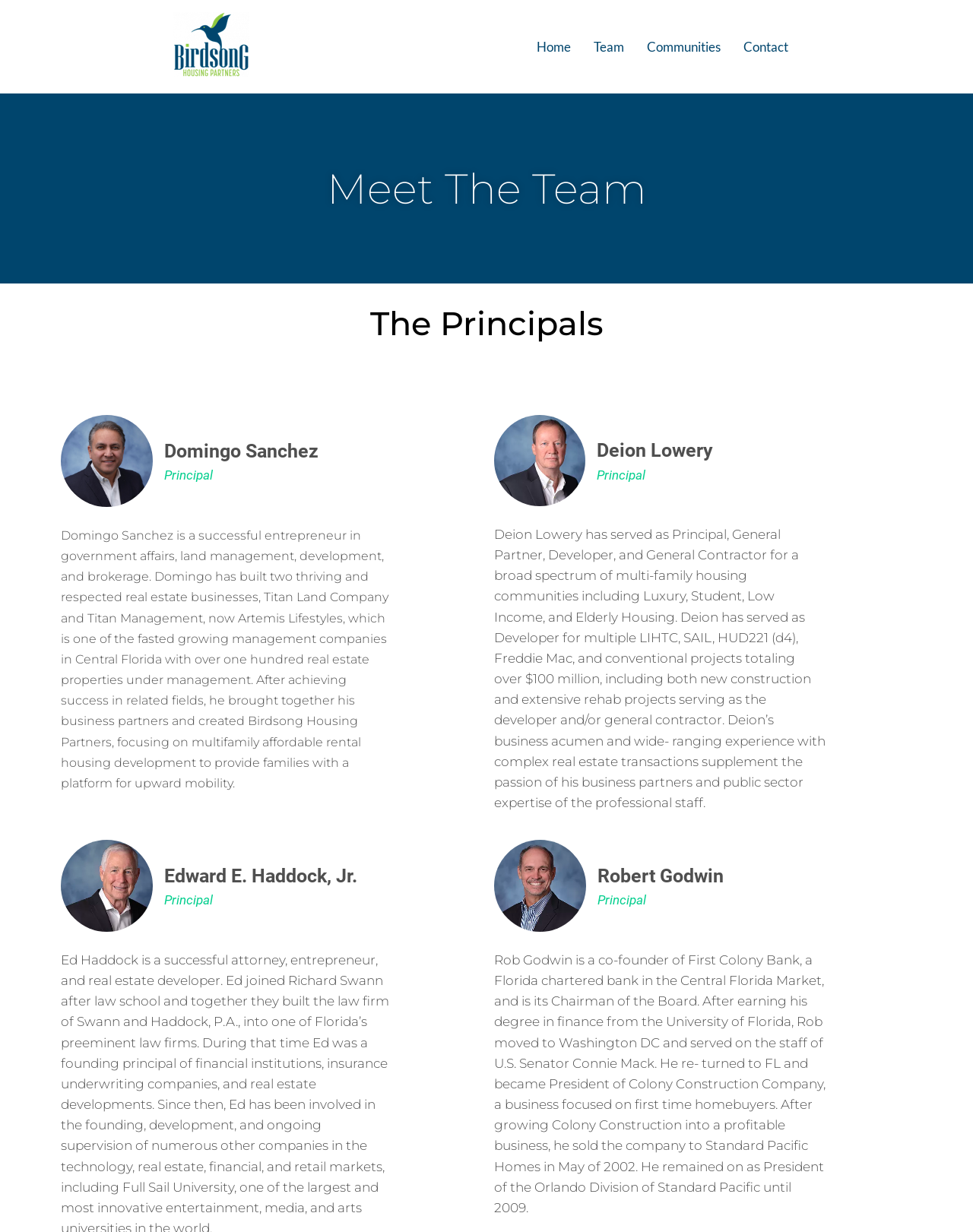Generate a thorough description of the webpage.

The webpage is about the team behind Birdsong, a company focused on multifamily affordable rental housing development. At the top left of the page, there is a link to the Birdsong homepage, accompanied by a small image of the Birdsong logo. 

Below the logo, there is a navigation menu with links to the Home, Team, Communities, and Contact pages, aligned horizontally across the top of the page. 

The main content of the page is divided into sections, starting with a heading "Meet The Team" followed by a subheading "The Principals". 

There are three team members featured on the page, each with their name, title, and a brief bio. The first team member, Domingo Sanchez, is a successful entrepreneur with experience in government affairs, land management, and real estate development. His bio is placed below his name, spanning across the width of the page. 

To the right of Domingo's bio, there is a section dedicated to Deion Lowery, another principal of Birdsong. His bio describes his experience in multifamily housing communities, including luxury, student, low-income, and elderly housing. 

Below Deion's section, there are two more team members, Edward E. Haddock, Jr. and Robert Godwin, both with their own sections featuring their names, titles, and bios. Robert Godwin's bio describes his experience in banking and construction, including his role as co-founder and Chairman of the Board of First Colony Bank.